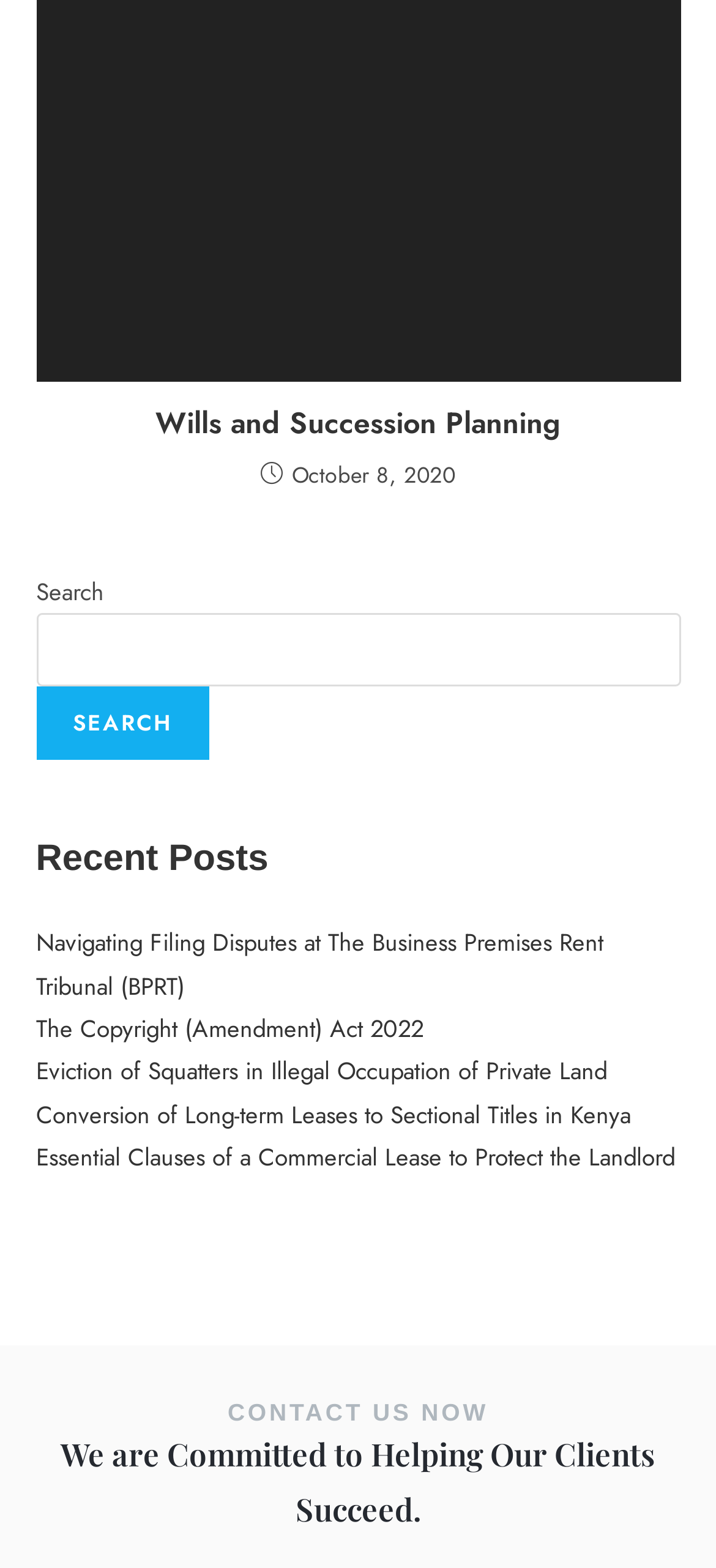Please locate the bounding box coordinates of the element that should be clicked to complete the given instruction: "Read about Essential Clauses of a Commercial Lease to Protect the Landlord".

[0.05, 0.727, 0.942, 0.749]